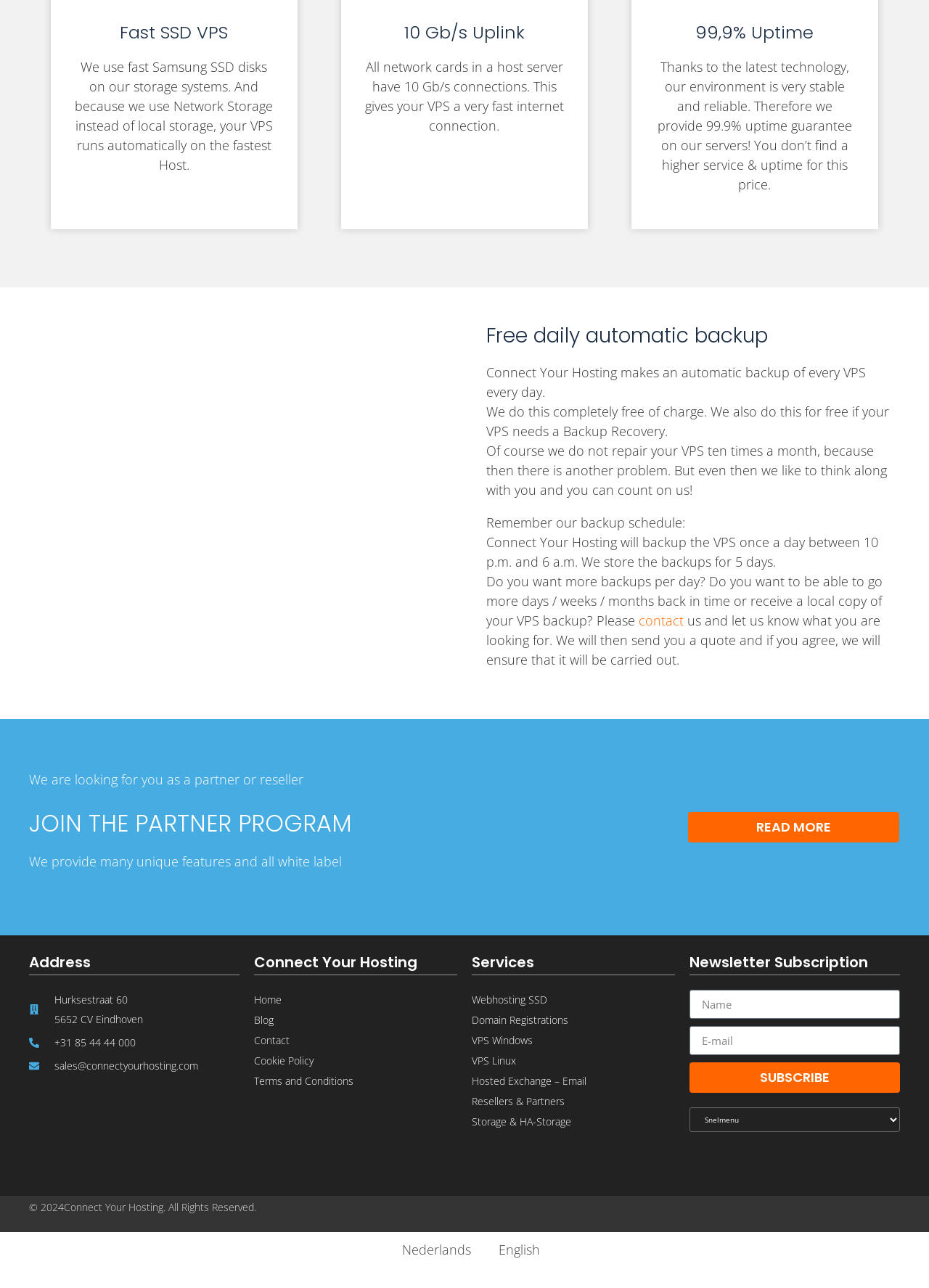Indicate the bounding box coordinates of the element that needs to be clicked to satisfy the following instruction: "Click the 'READ MORE' link". The coordinates should be four float numbers between 0 and 1, i.e., [left, top, right, bottom].

[0.741, 0.631, 0.968, 0.654]